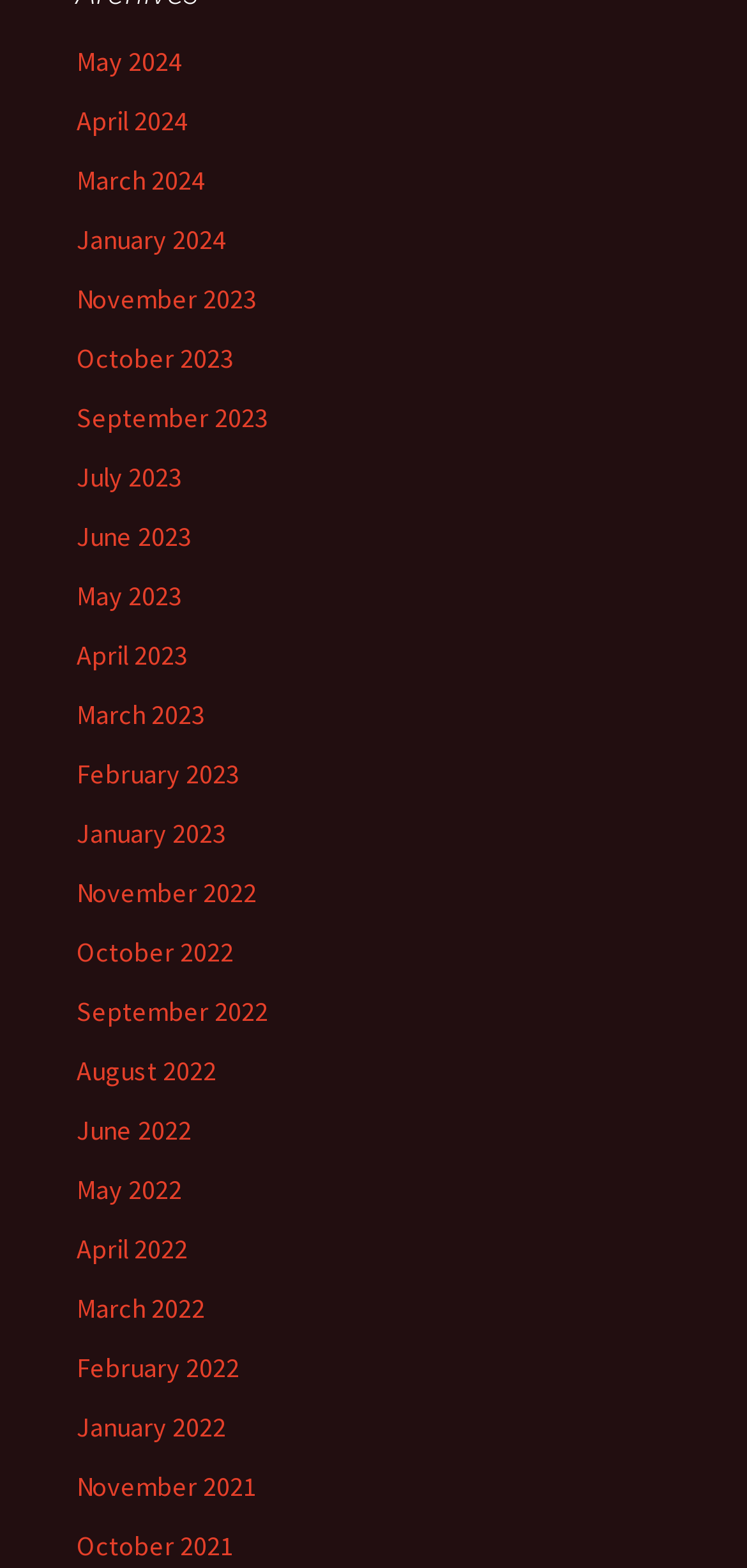Identify the bounding box coordinates of the region that needs to be clicked to carry out this instruction: "view May 2024". Provide these coordinates as four float numbers ranging from 0 to 1, i.e., [left, top, right, bottom].

[0.103, 0.028, 0.244, 0.05]